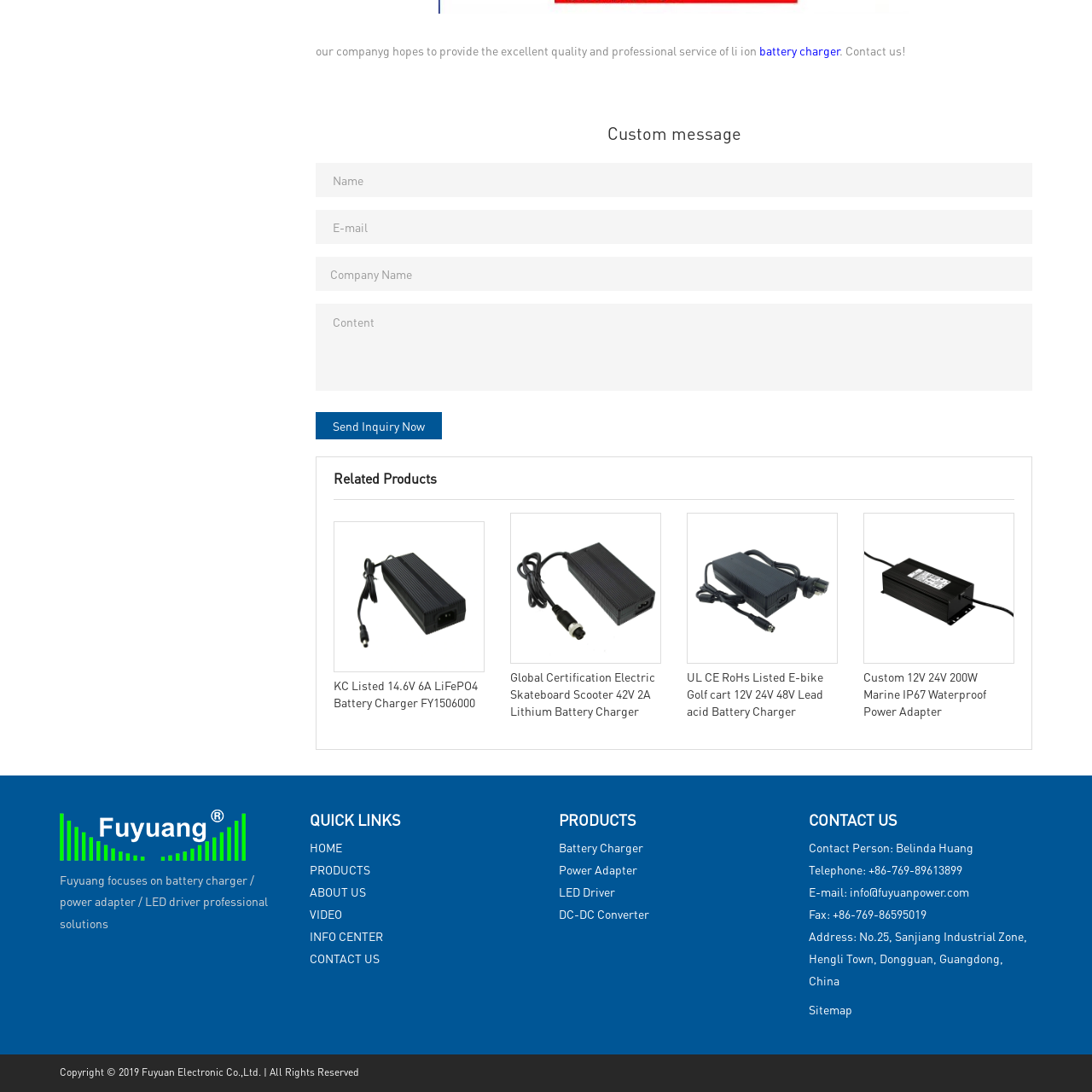Create a detailed narrative describing the image bounded by the red box.

The image showcases a sleek and modern design of a lithium battery charger, highlighted as part of a product line from Fuyuan Electronic Co., Ltd. This specific model is identified as the "Global Certification Electric Skateboard Scooter 42V 2A Lithium Battery Charger." It emphasizes efficiency and safety, suitable for electric skateboards and other devices requiring a 42V charge. Fuyuan prides itself on delivering high-quality power solutions, ensuring both professional service and excellent quality in their products.